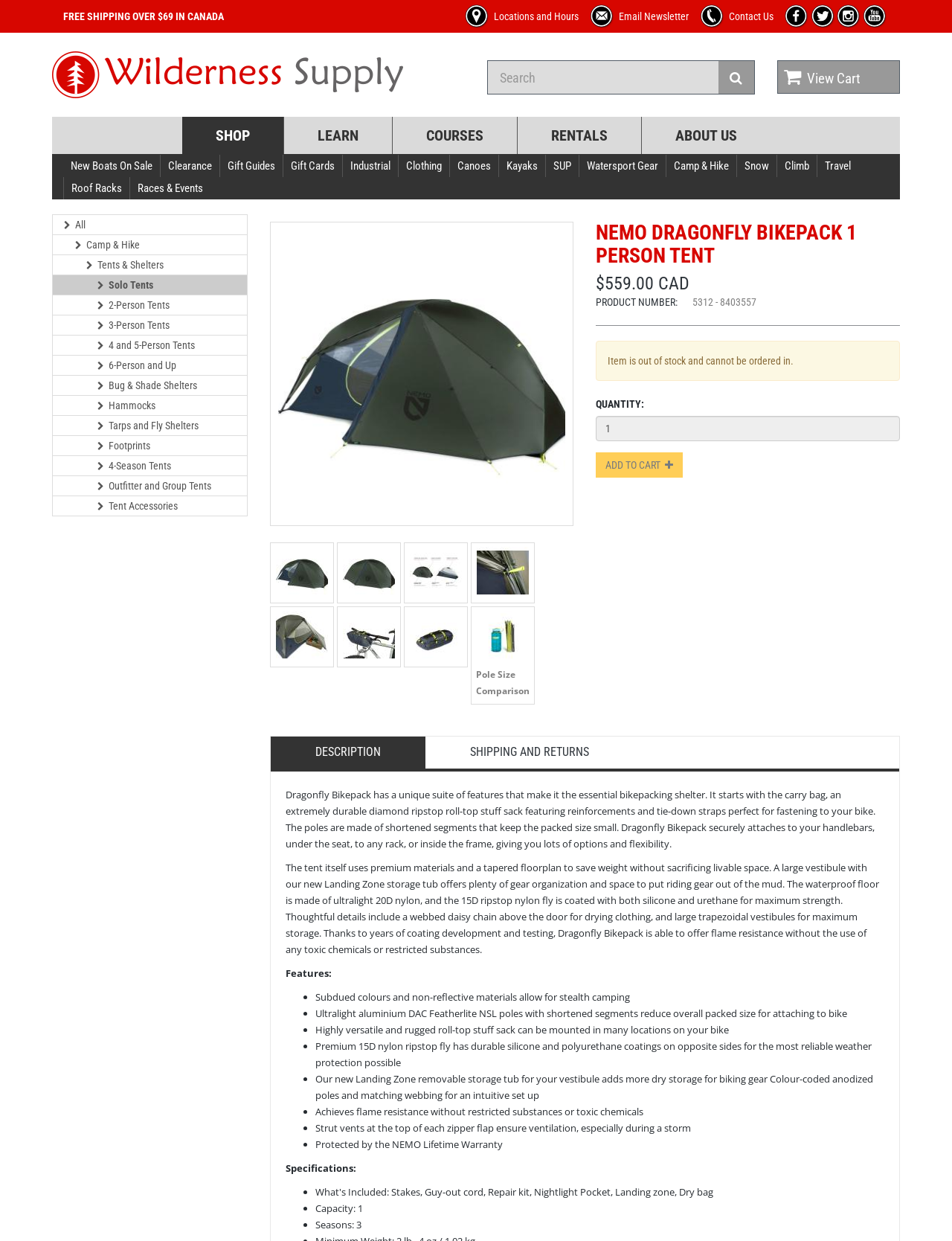For the given element description Canoes, determine the bounding box coordinates of the UI element. The coordinates should follow the format (top-left x, top-left y, bottom-right x, bottom-right y) and be within the range of 0 to 1.

[0.473, 0.125, 0.523, 0.143]